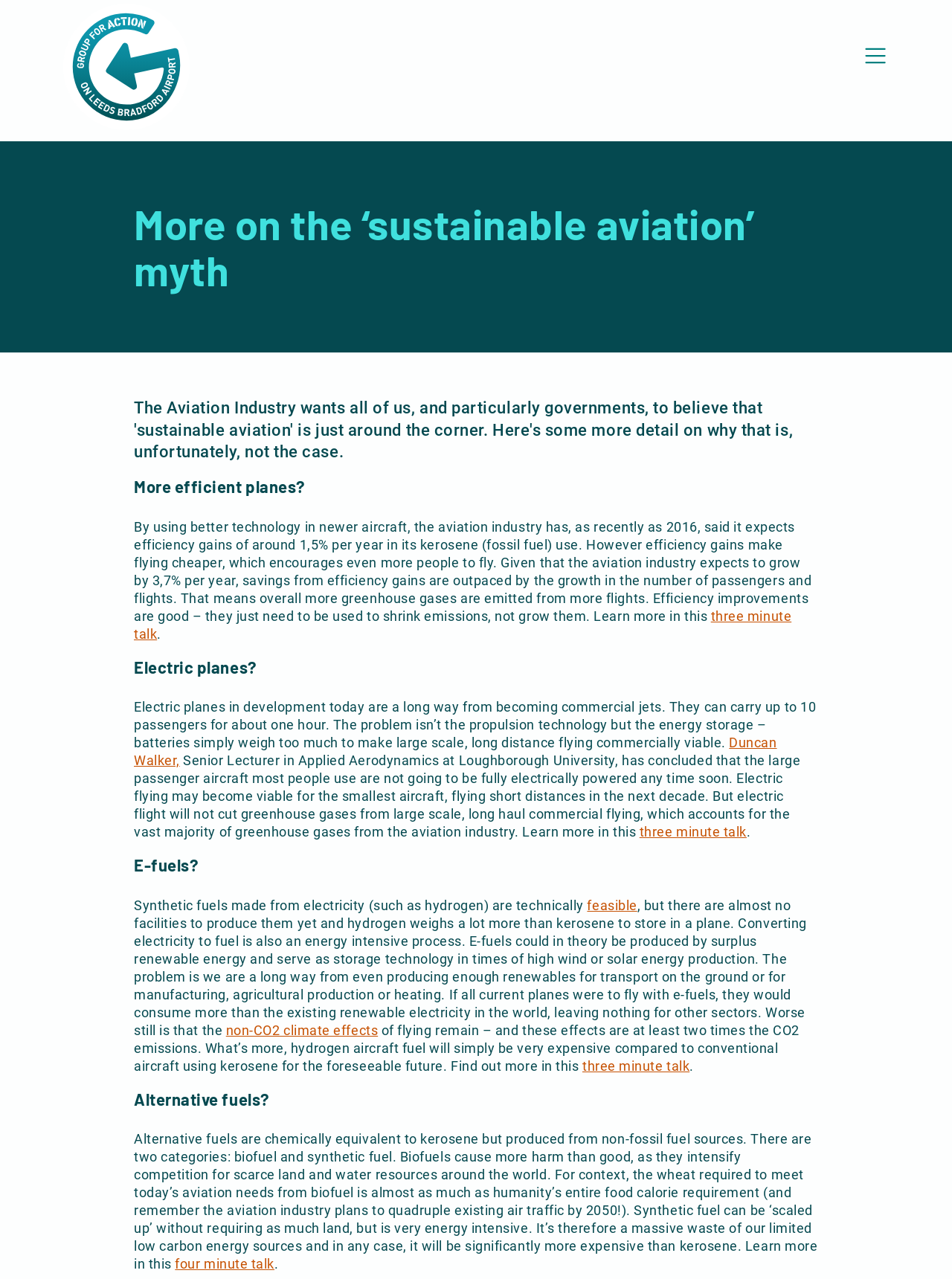Please identify the bounding box coordinates of the clickable element to fulfill the following instruction: "Learn more about e-fuels". The coordinates should be four float numbers between 0 and 1, i.e., [left, top, right, bottom].

[0.612, 0.827, 0.724, 0.839]